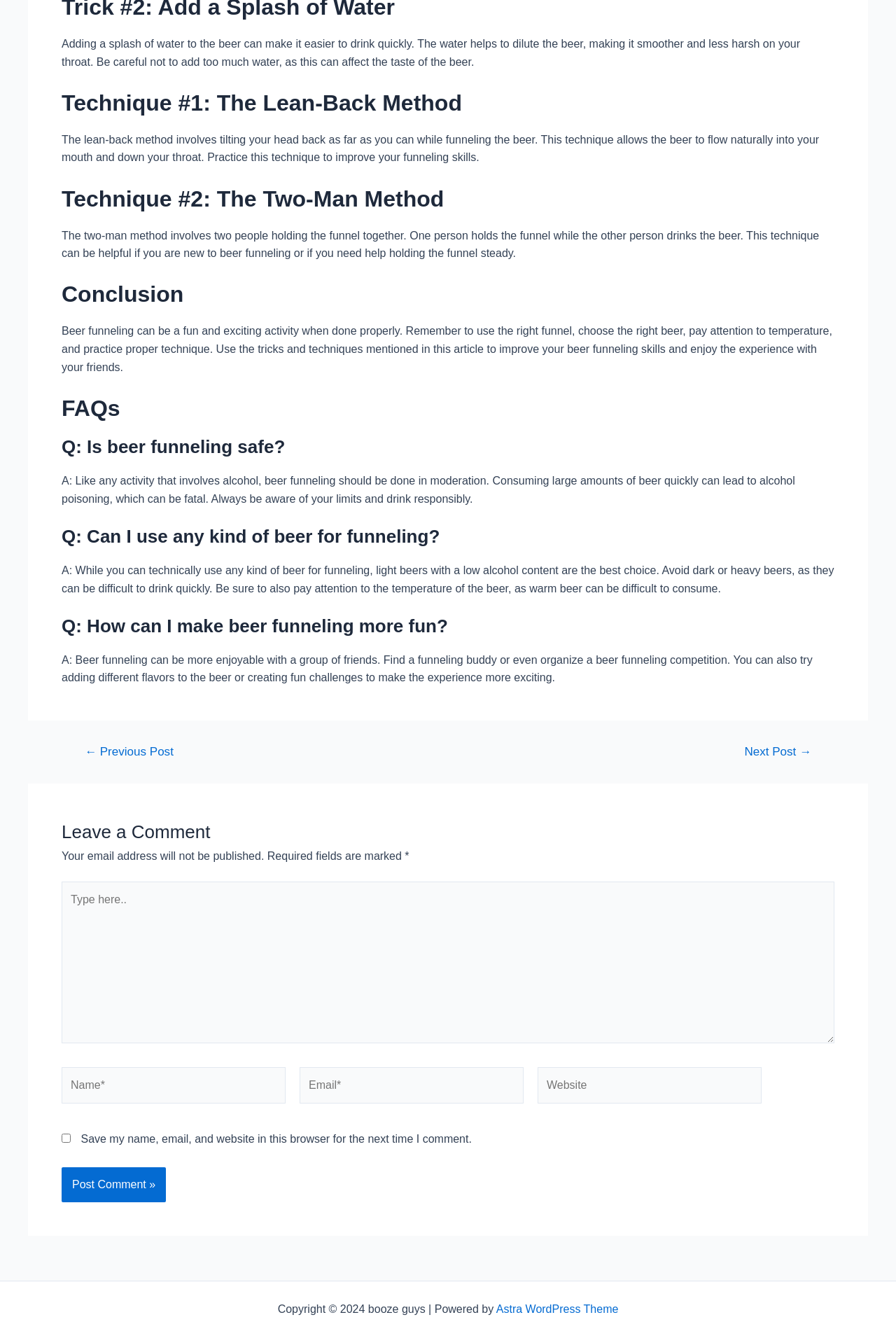What is the purpose of the Lean-Back Method?
Using the image as a reference, deliver a detailed and thorough answer to the question.

The Lean-Back Method involves tilting your head back as far as you can while funneling the beer, allowing the beer to flow naturally into your mouth and down your throat, and is recommended to improve funneling skills.